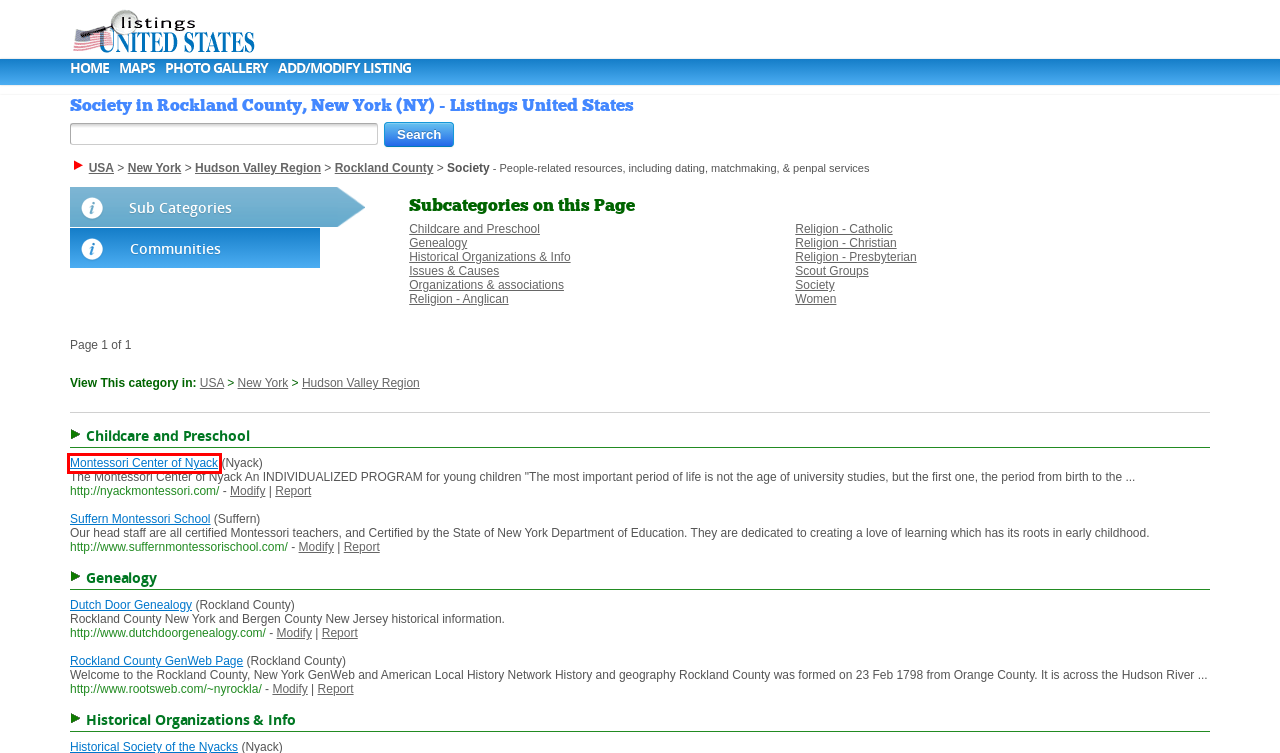Examine the screenshot of the webpage, which has a red bounding box around a UI element. Select the webpage description that best fits the new webpage after the element inside the red bounding box is clicked. Here are the choices:
A. Pearl River United Methodist Church
B. Sisters of Saint Dominic of Blauvelt, New York
C. Stony Point NY New York 10980
D. United Methodist Church of New City | Rockland County, NY
E. Franciscan Sisters of Peace | Haverstraw, NY
F. Montessori Center of Nyack
G. Canada Business, Travel, and Local Directory
H. Cedarlake Software, Yarmouth area, NS - Web design & SEO

F